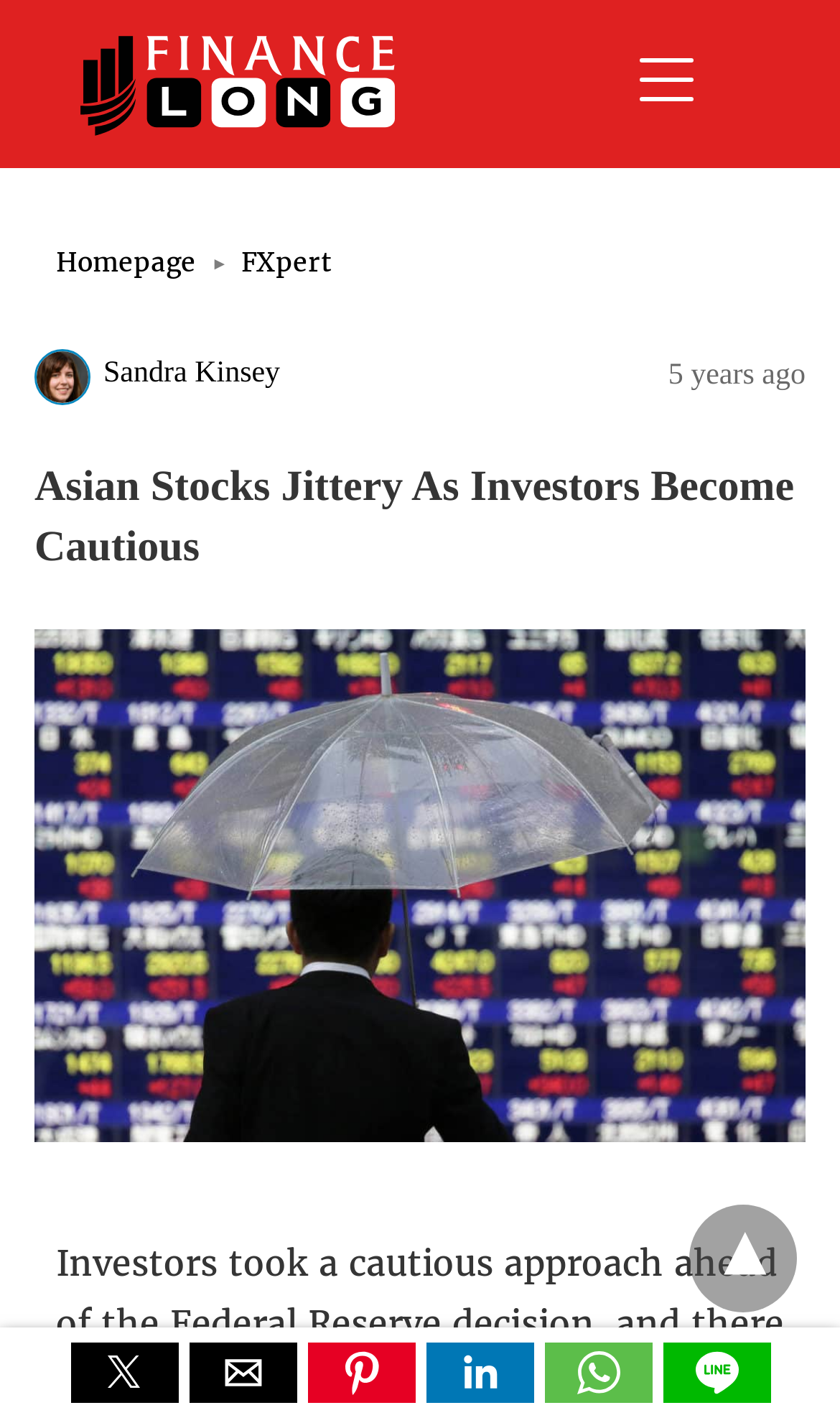Provide the bounding box coordinates of the section that needs to be clicked to accomplish the following instruction: "share on whatsapp."

[0.647, 0.962, 0.788, 0.992]